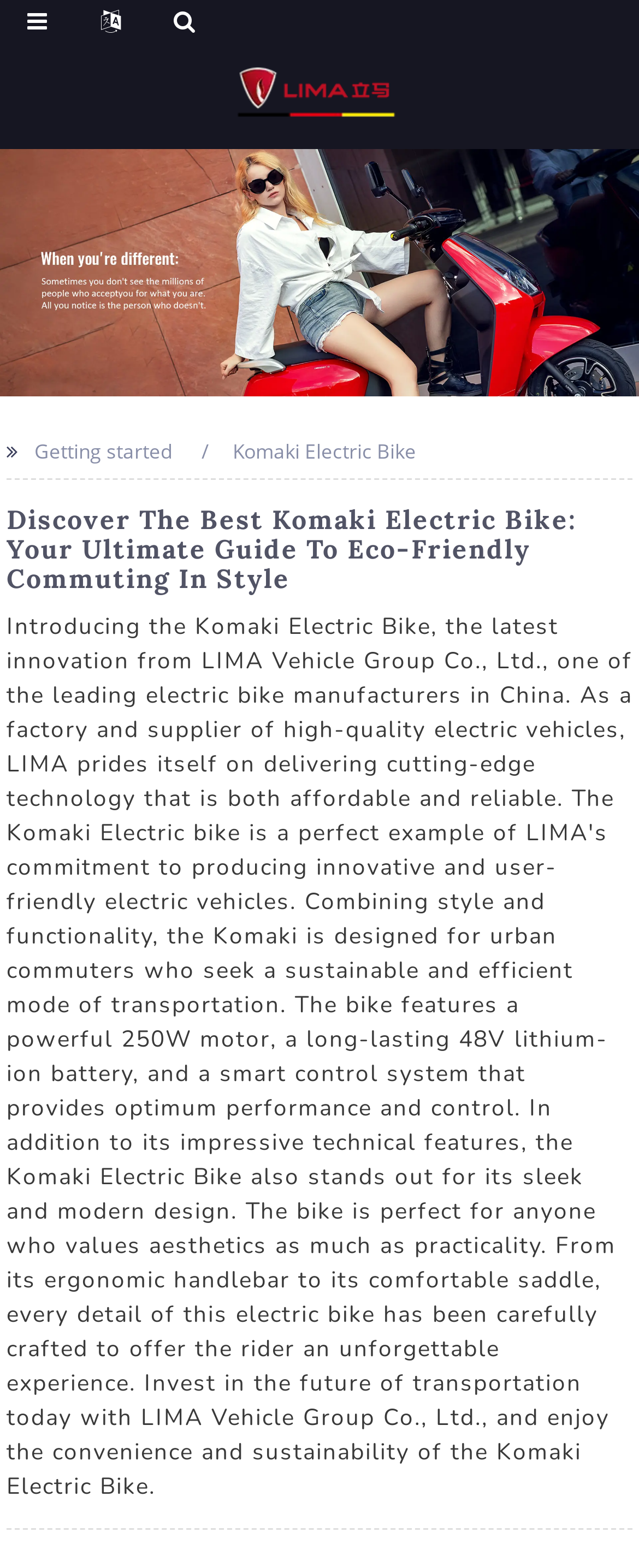What is the purpose of the webpage?
Based on the image, provide a one-word or brief-phrase response.

To introduce Komaki Electric Bike